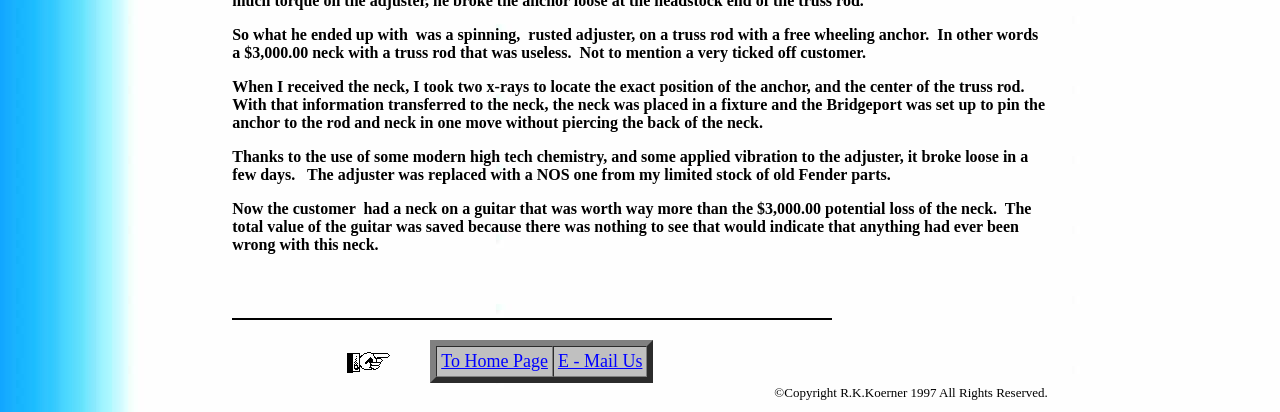Carefully examine the image and provide an in-depth answer to the question: How did the author fix the adjuster?

The author fixed the adjuster by using some modern high-tech chemistry and applying vibration to the adjuster, which broke it loose in a few days. This is mentioned in the third paragraph of the text.